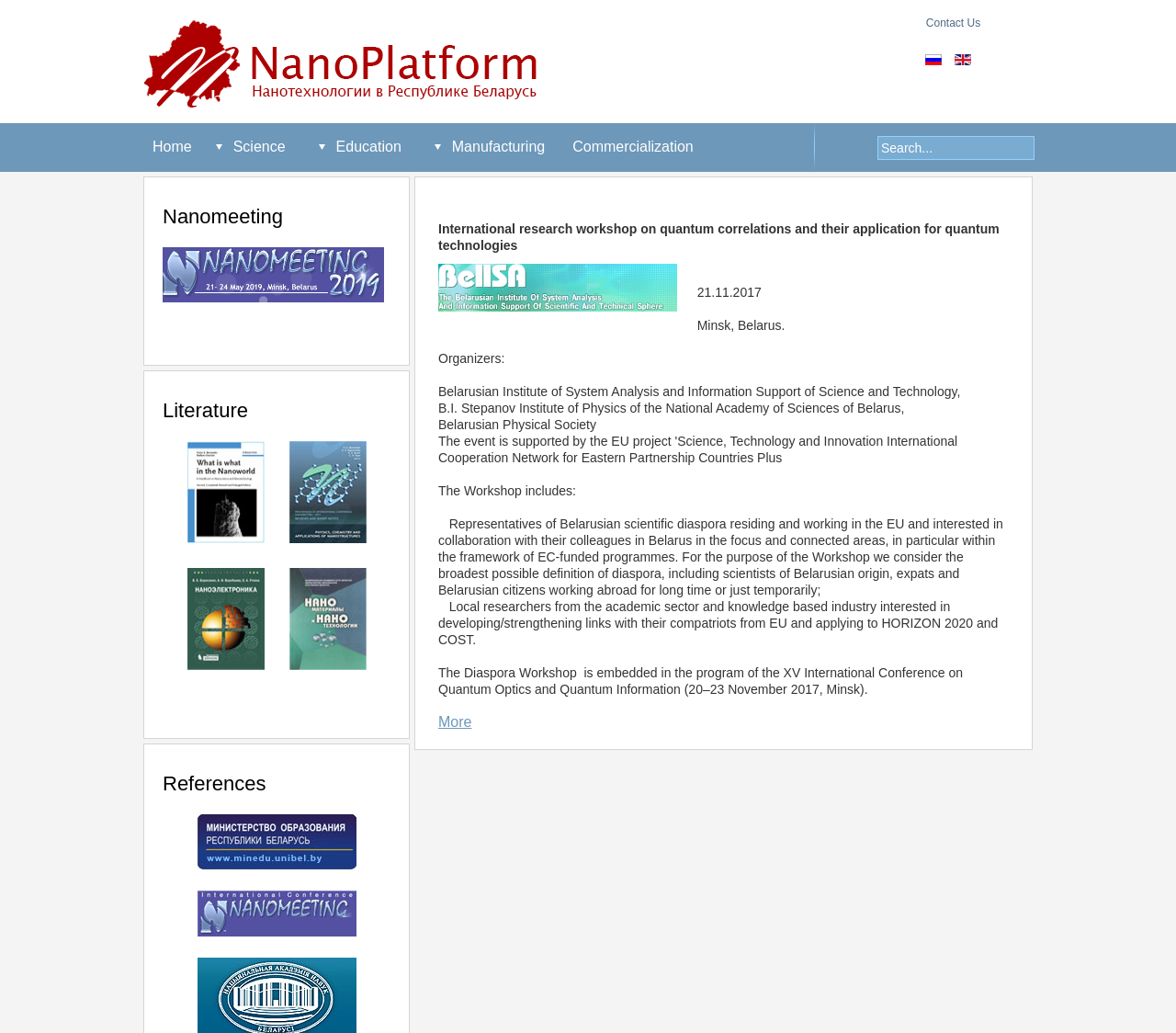Based on the element description "Science", predict the bounding box coordinates of the UI element.

[0.171, 0.128, 0.258, 0.157]